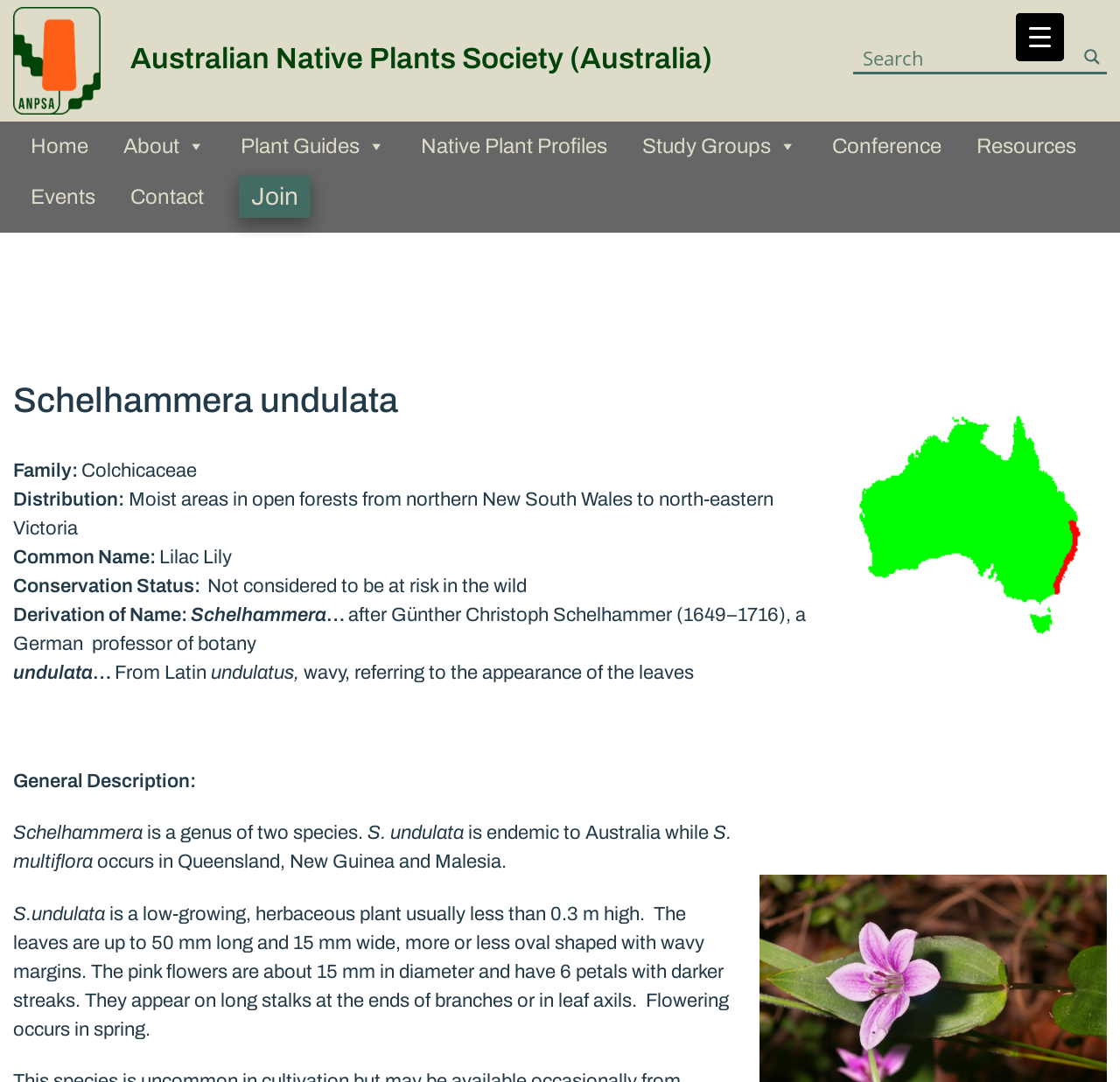Provide the bounding box coordinates of the area you need to click to execute the following instruction: "View the Plant profile map".

[0.762, 0.369, 0.988, 0.607]